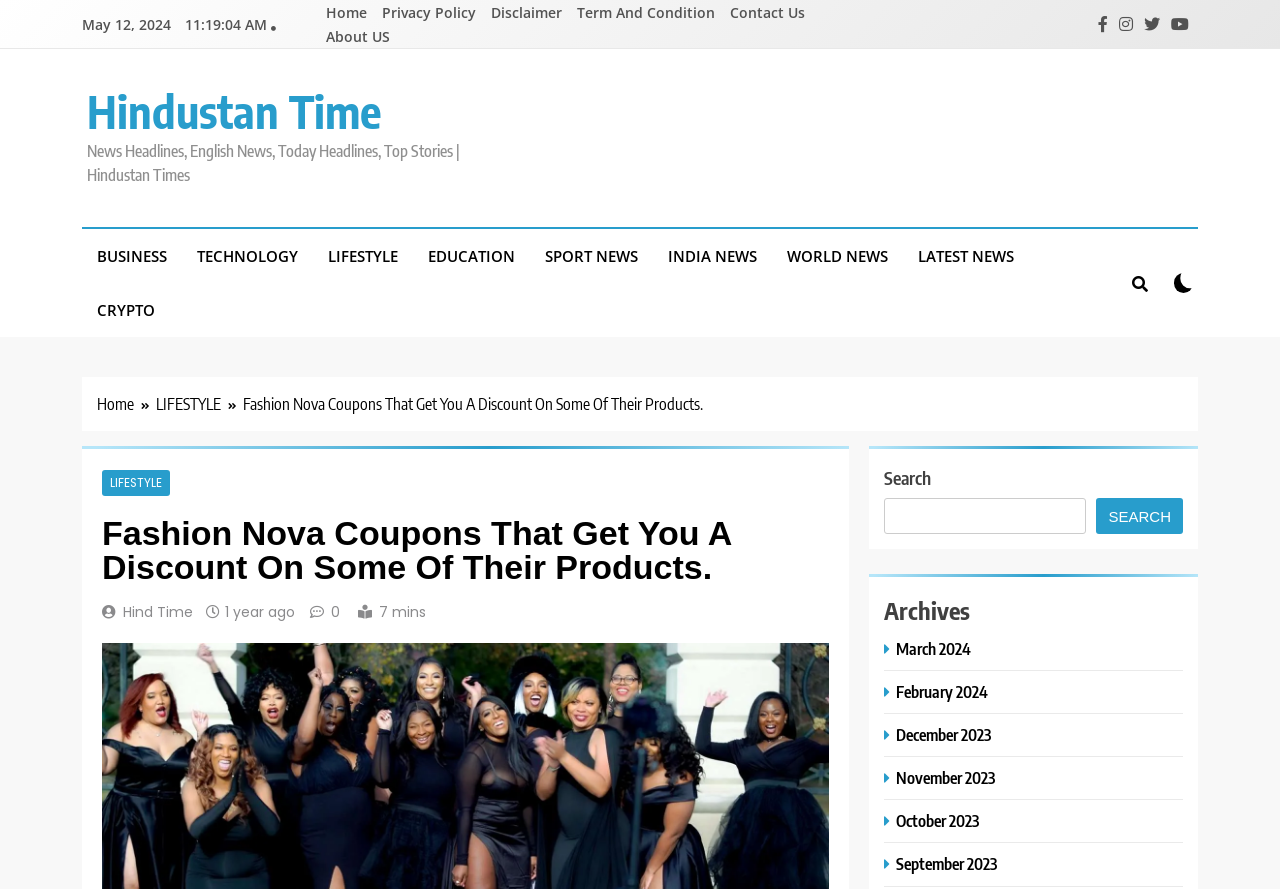Give an extensive and precise description of the webpage.

The webpage appears to be a news and coupon website, specifically focused on Fashion Nova products. At the top of the page, there is a date "May 12, 2024" and a row of links to various pages, including "Home", "Privacy Policy", "Disclaimer", "Term And Condition", and "Contact Us". 

To the right of these links, there are four social media icons. Below these elements, there is a prominent link to "Hindustan Times" with a description "News Headlines, English News, Today Headlines, Top Stories | Hindustan Times". 

On the left side of the page, there is a vertical list of category links, including "BUSINESS", "TECHNOLOGY", "LIFESTYLE", "EDUCATION", "SPORT NEWS", "INDIA NEWS", "WORLD NEWS", "LATEST NEWS", and "CRYPTO". 

In the main content area, there is a navigation breadcrumb trail showing the path "Home > LIFESTYLE > Fashion Nova Coupons That Get You A Discount On Some Of Their Products". Below this, there is a heading with the same title, followed by a link to "Hind Time" and a timestamp "1 year ago". 

There are also some statistics displayed, including a "0" and a "7 mins" timer. On the right side of the page, there is a search bar with a button and a heading "Archives" above a list of monthly archive links, starting from March 2024 and going back to September 2023.